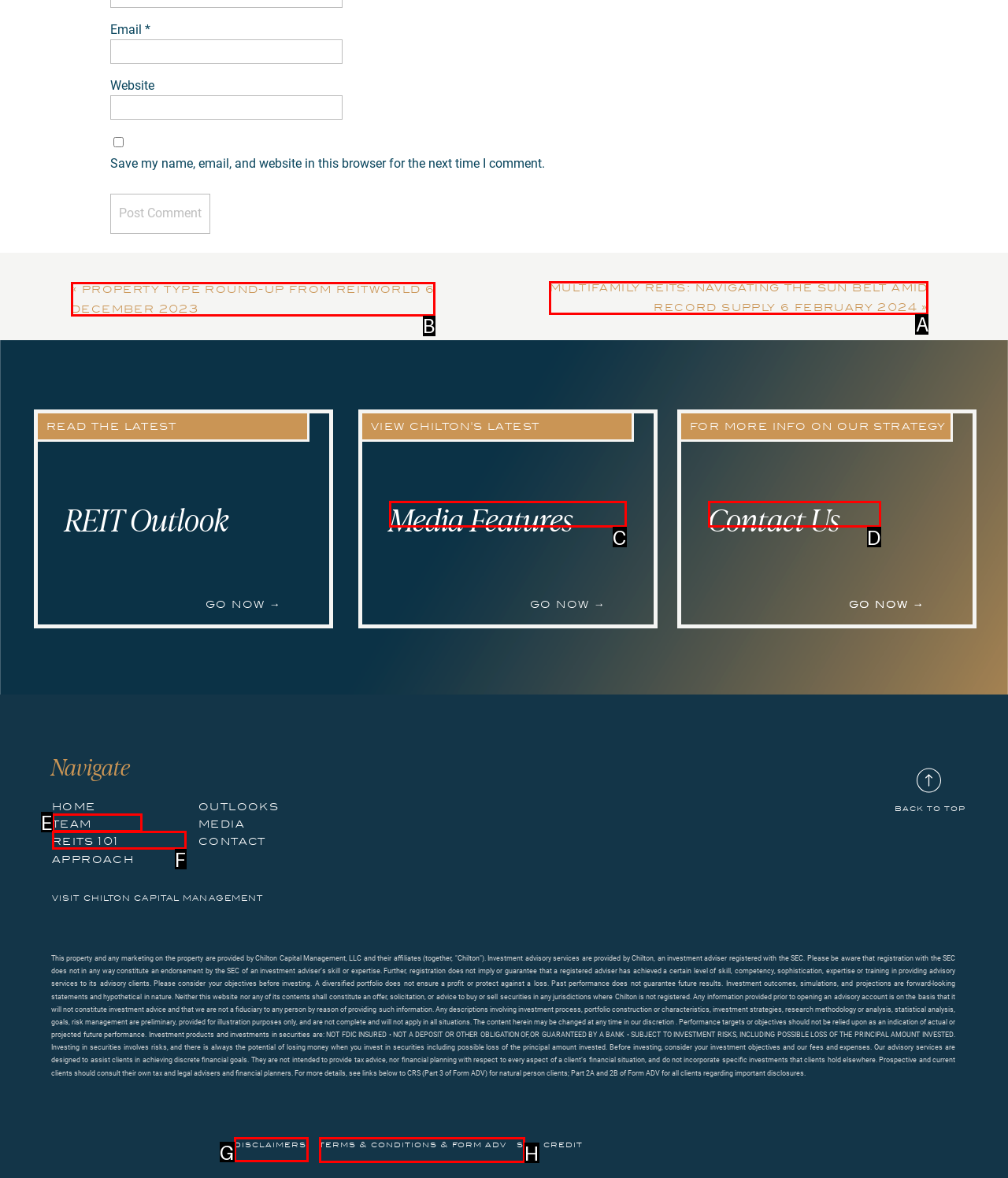Determine the letter of the element to click to accomplish this task: Visit 'multifamily reits: navigating the sun belt amid record supply | february 2024'. Respond with the letter.

A